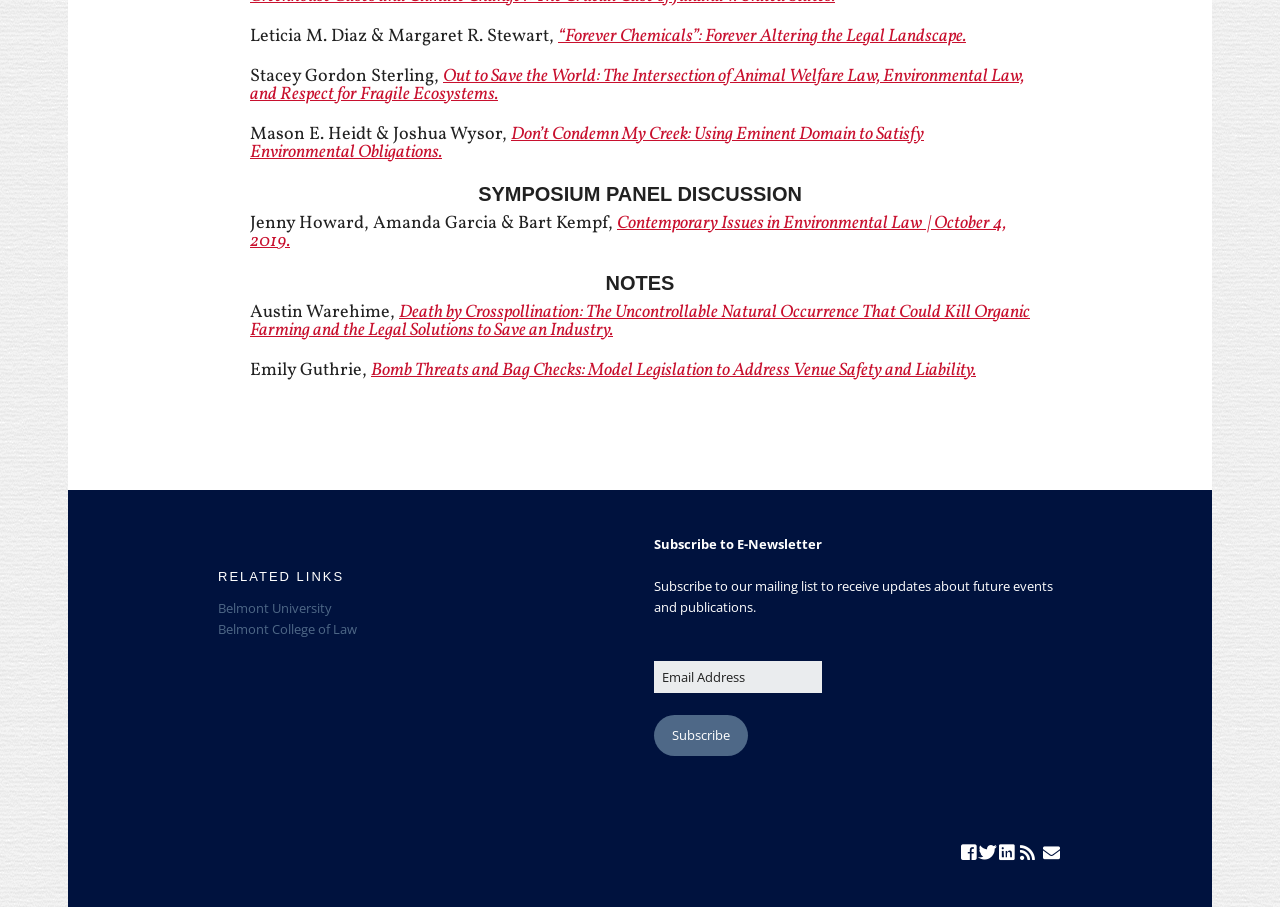Determine the bounding box coordinates for the UI element matching this description: "name="subscribe" value="Subscribe"".

[0.511, 0.789, 0.584, 0.834]